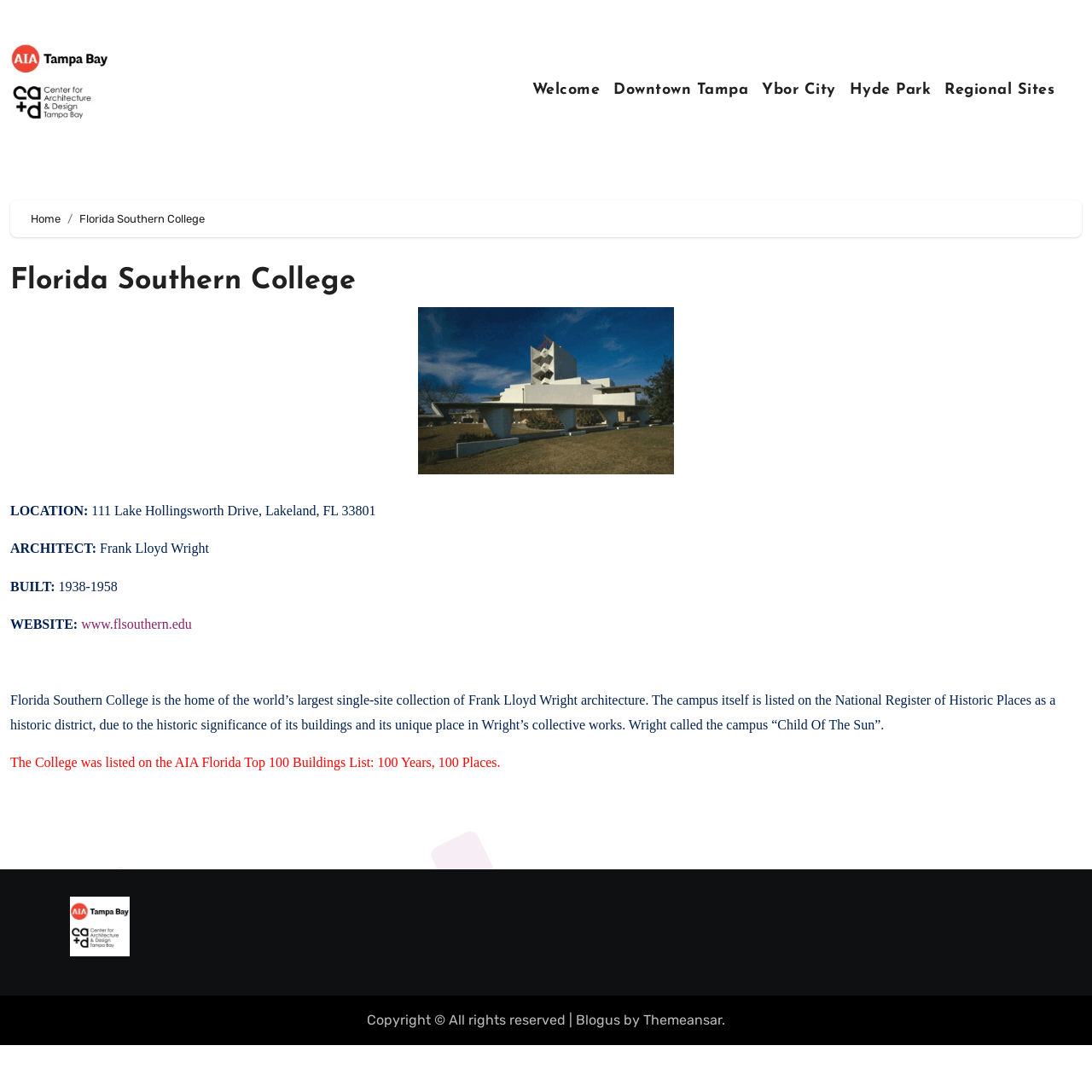Give a comprehensive overview of the webpage, including key elements.

The webpage is about Florida Southern College. At the top, there are five links: "Welcome", "Downtown Tampa", "Ybor City", "Hyde Park", and "Regional Sites", aligned horizontally. Below these links, there is a main section that takes up most of the page. 

In the main section, there is a navigation bar with a breadcrumb trail, which includes a "Home" link and the text "Florida Southern College". Above the navigation bar, there is a heading with the same text "Florida Southern College". 

To the right of the heading, there is an image. Below the image, there are several blocks of text, each with a label and a description. The labels are "LOCATION:", "ARCHITECT:", "BUILT:", and "WEBSITE:", and the descriptions provide the corresponding information about the college. 

Following these blocks of text, there is a paragraph that describes the college's architecture and its historic significance. Below this paragraph, there is another paragraph that mentions the college's listing on the AIA Florida Top 100 Buildings List.

At the bottom of the page, there is a section with a link, a copyright notice, and a credit for the blog theme.